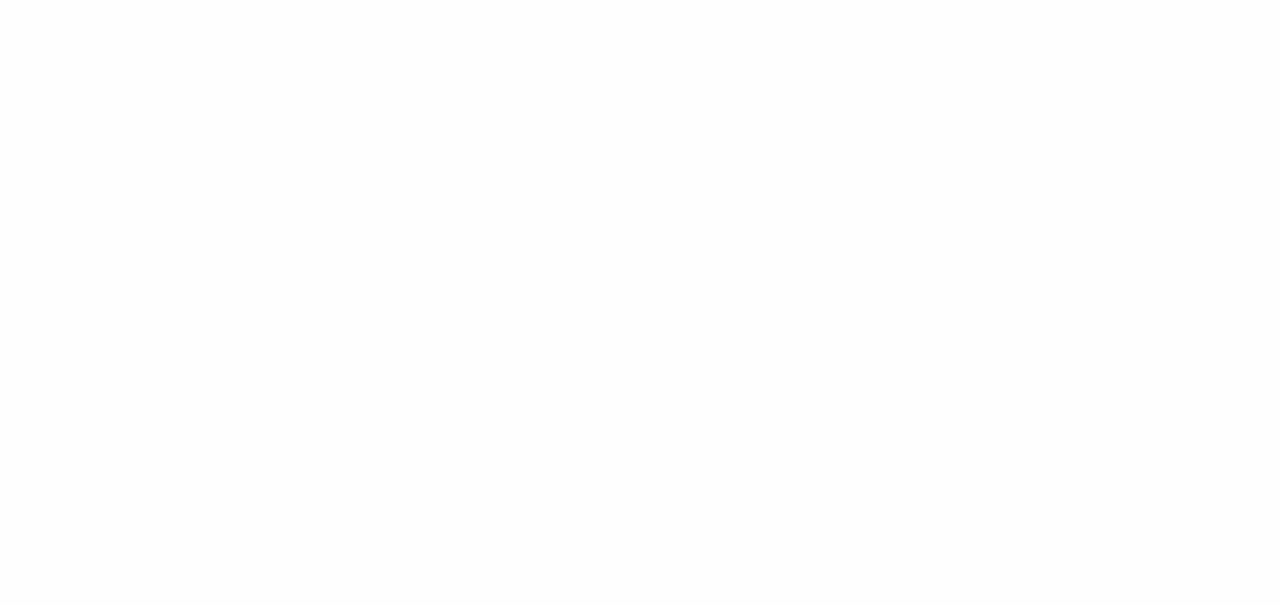Please identify the coordinates of the bounding box that should be clicked to fulfill this instruction: "Go to the home page".

[0.627, 0.926, 0.675, 0.974]